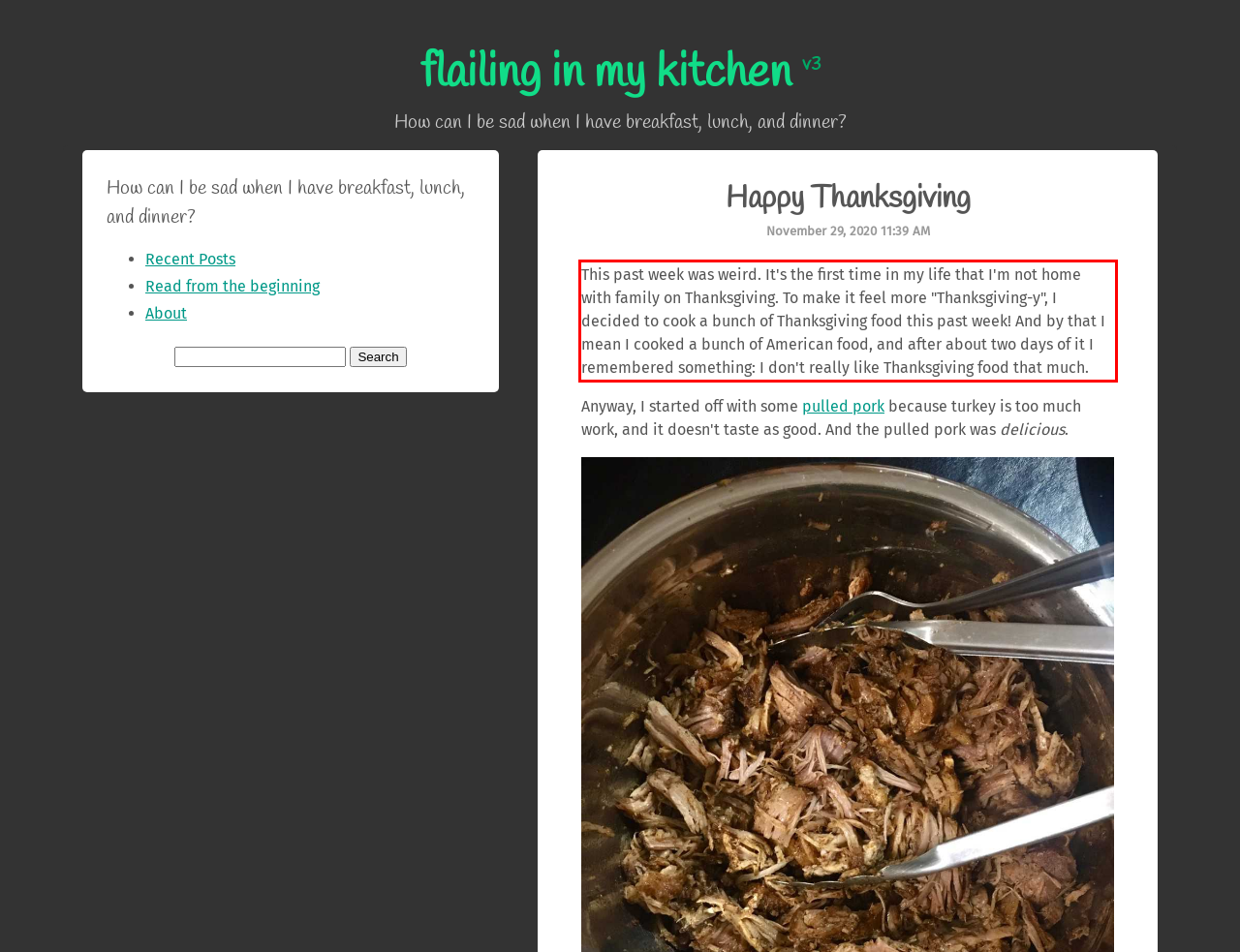Within the provided webpage screenshot, find the red rectangle bounding box and perform OCR to obtain the text content.

This past week was weird. It's the first time in my life that I'm not home with family on Thanksgiving. To make it feel more "Thanksgiving-y", I decided to cook a bunch of Thanksgiving food this past week! And by that I mean I cooked a bunch of American food, and after about two days of it I remembered something: I don't really like Thanksgiving food that much.